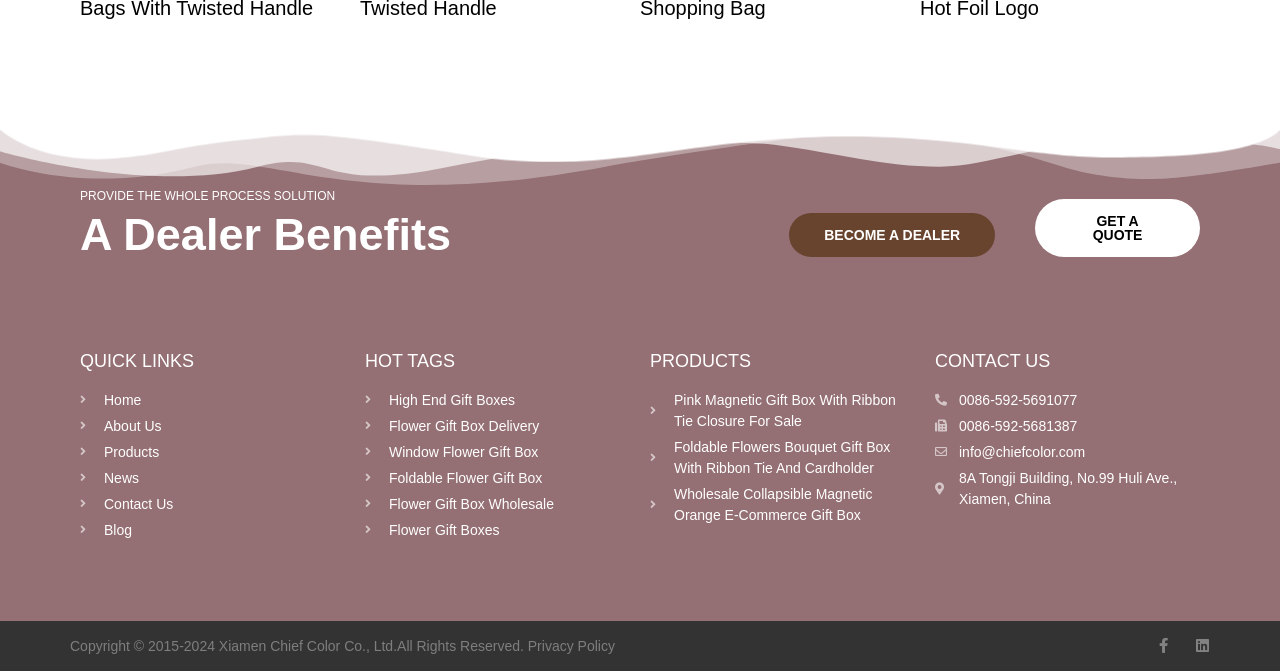What is the main benefit for dealers?
Answer with a single word or short phrase according to what you see in the image.

Whole process solution